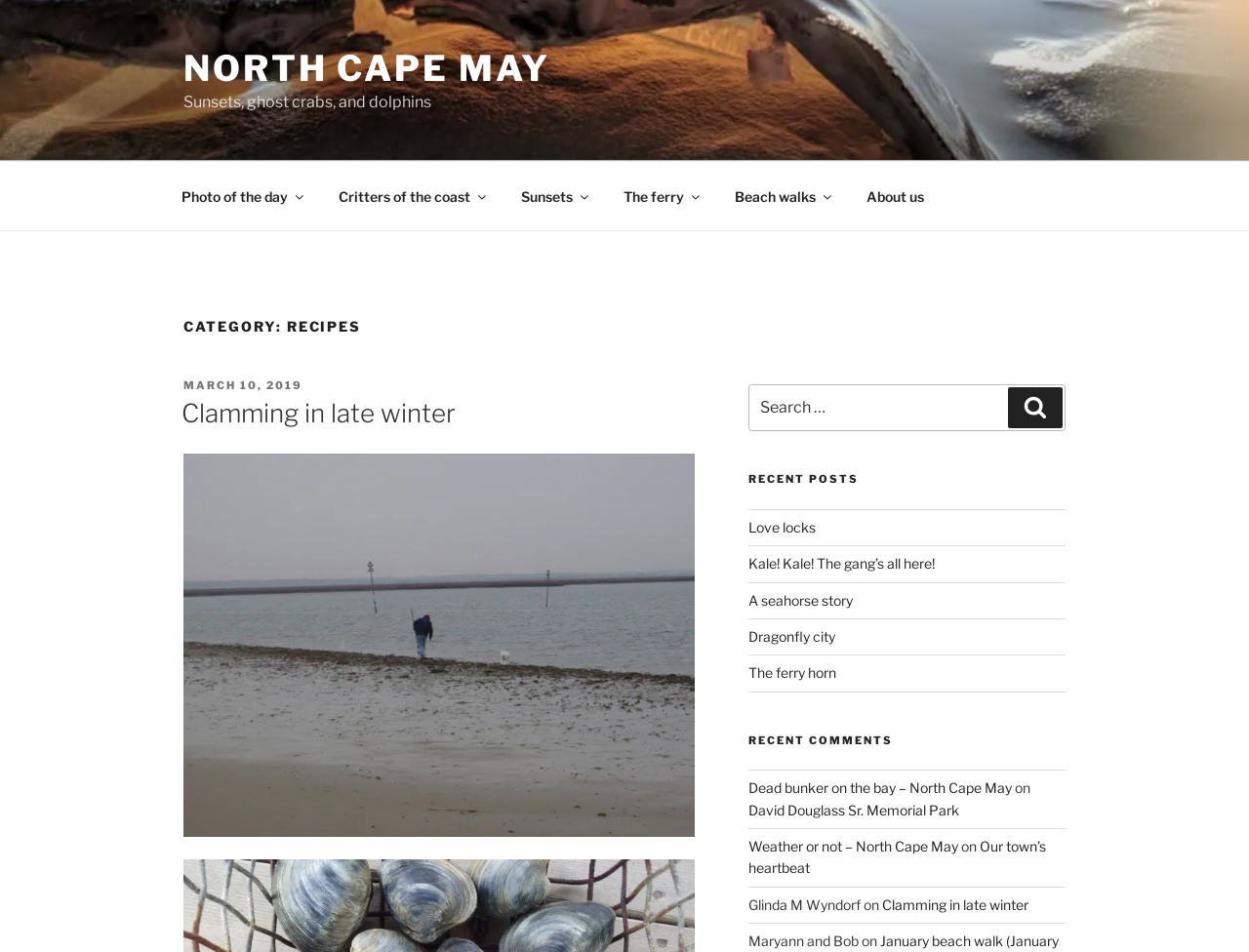Please locate the bounding box coordinates of the region I need to click to follow this instruction: "Learn about 'SEO'".

None